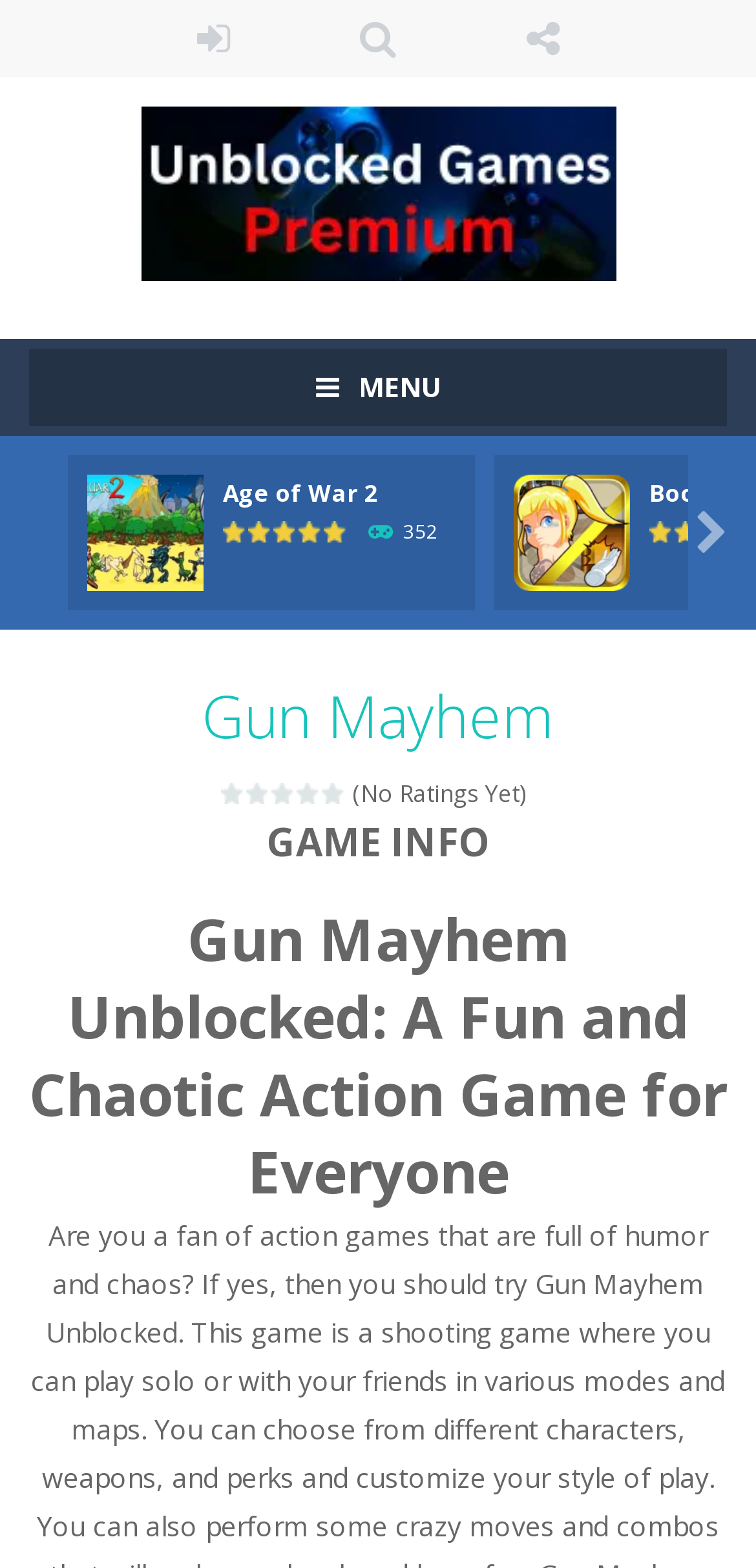Answer briefly with one word or phrase:
What is the text of the button in the top-left corner?

MENU